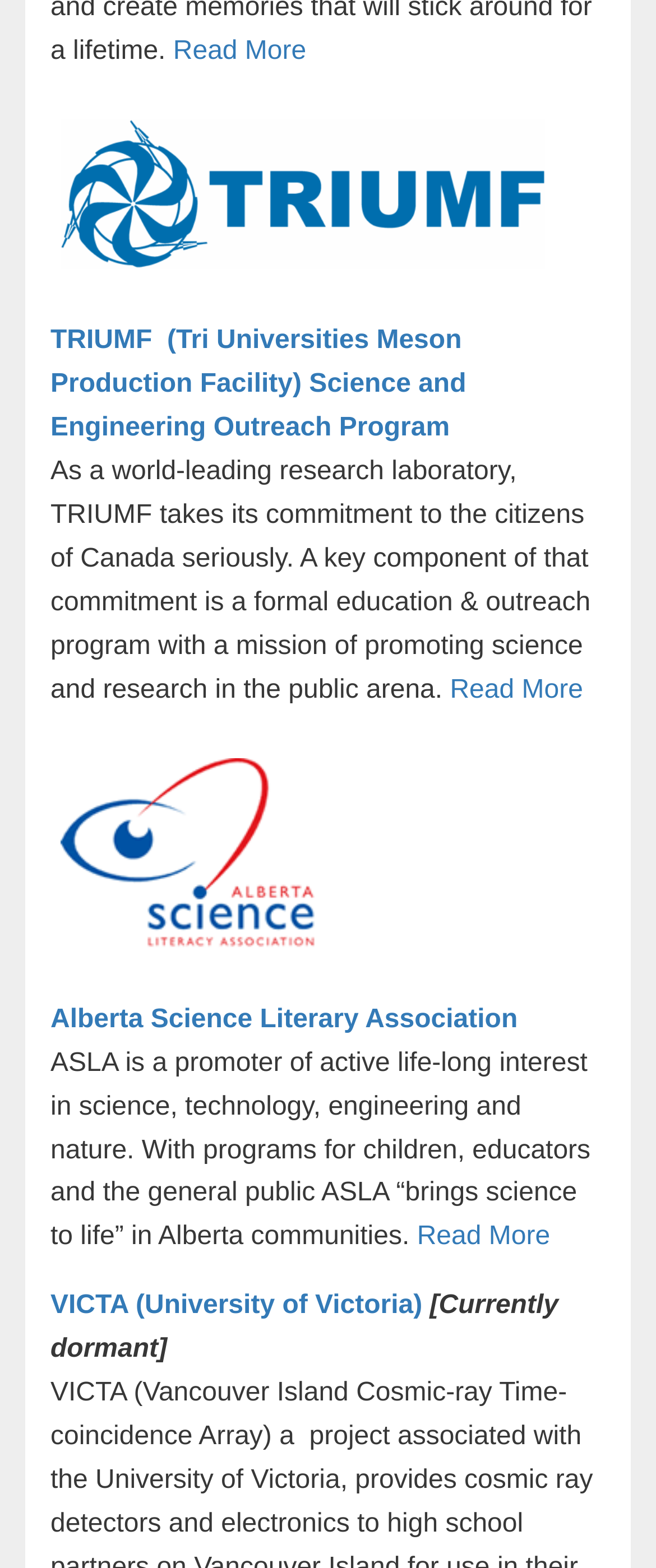What is the name of the organization that promotes active life-long interest in science?
Kindly offer a comprehensive and detailed response to the question.

The name of the organization can be found in the link element with the text 'Alberta Science Literary Association'.